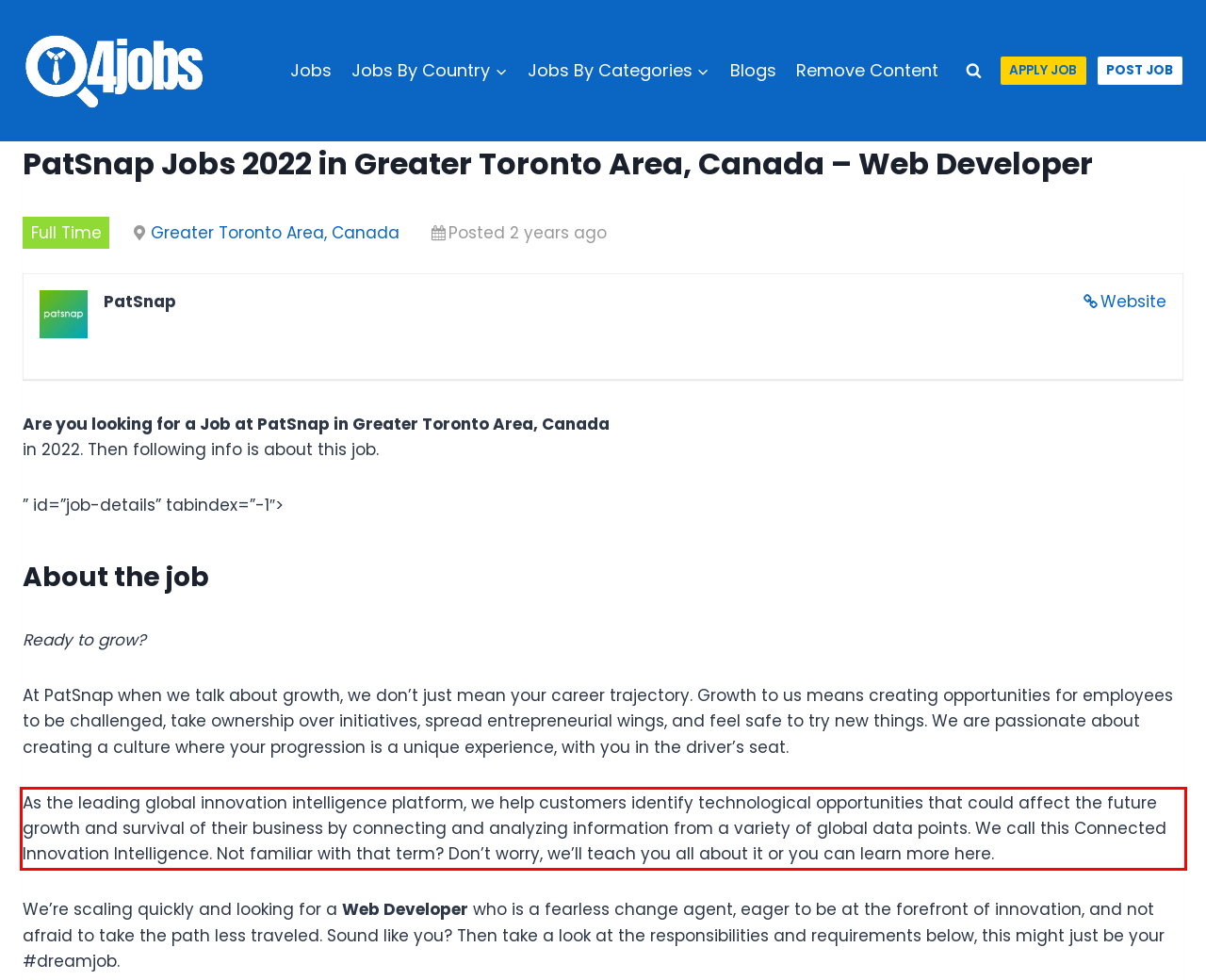Identify and extract the text within the red rectangle in the screenshot of the webpage.

As the leading global innovation intelligence platform, we help customers identify technological opportunities that could affect the future growth and survival of their business by connecting and analyzing information from a variety of global data points. We call this Connected Innovation Intelligence. Not familiar with that term? Don’t worry, we’ll teach you all about it or you can learn more here.